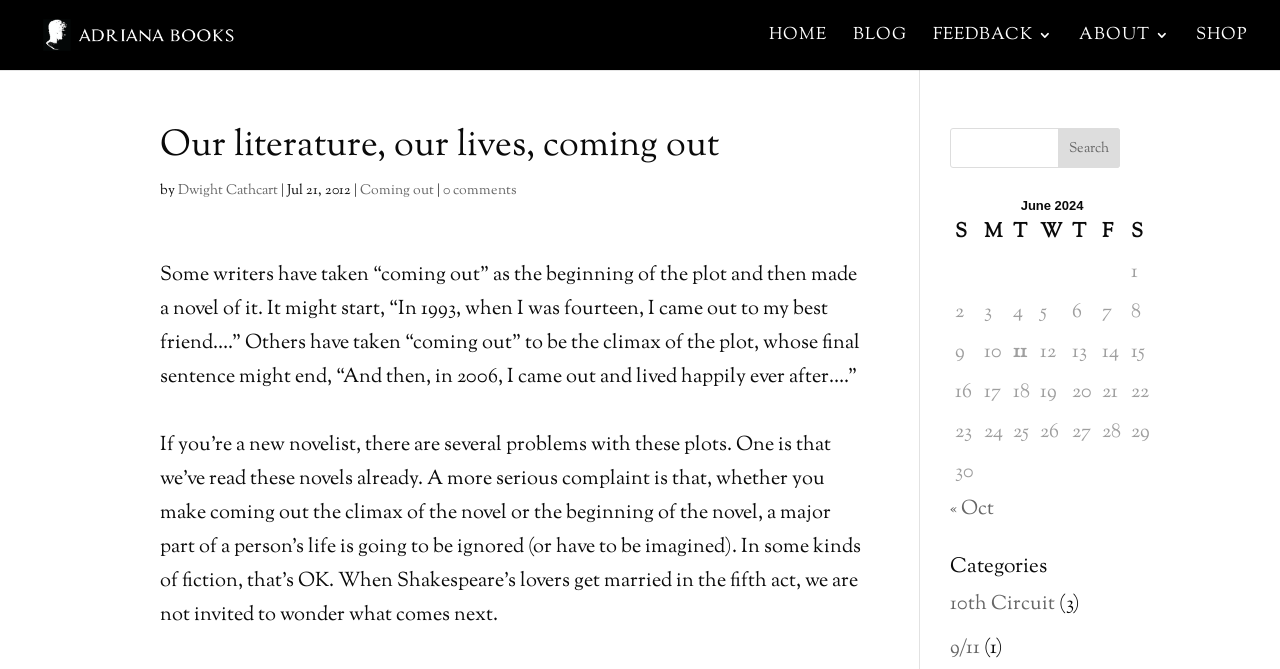Please reply to the following question using a single word or phrase: 
How many comments does the blog post have?

0